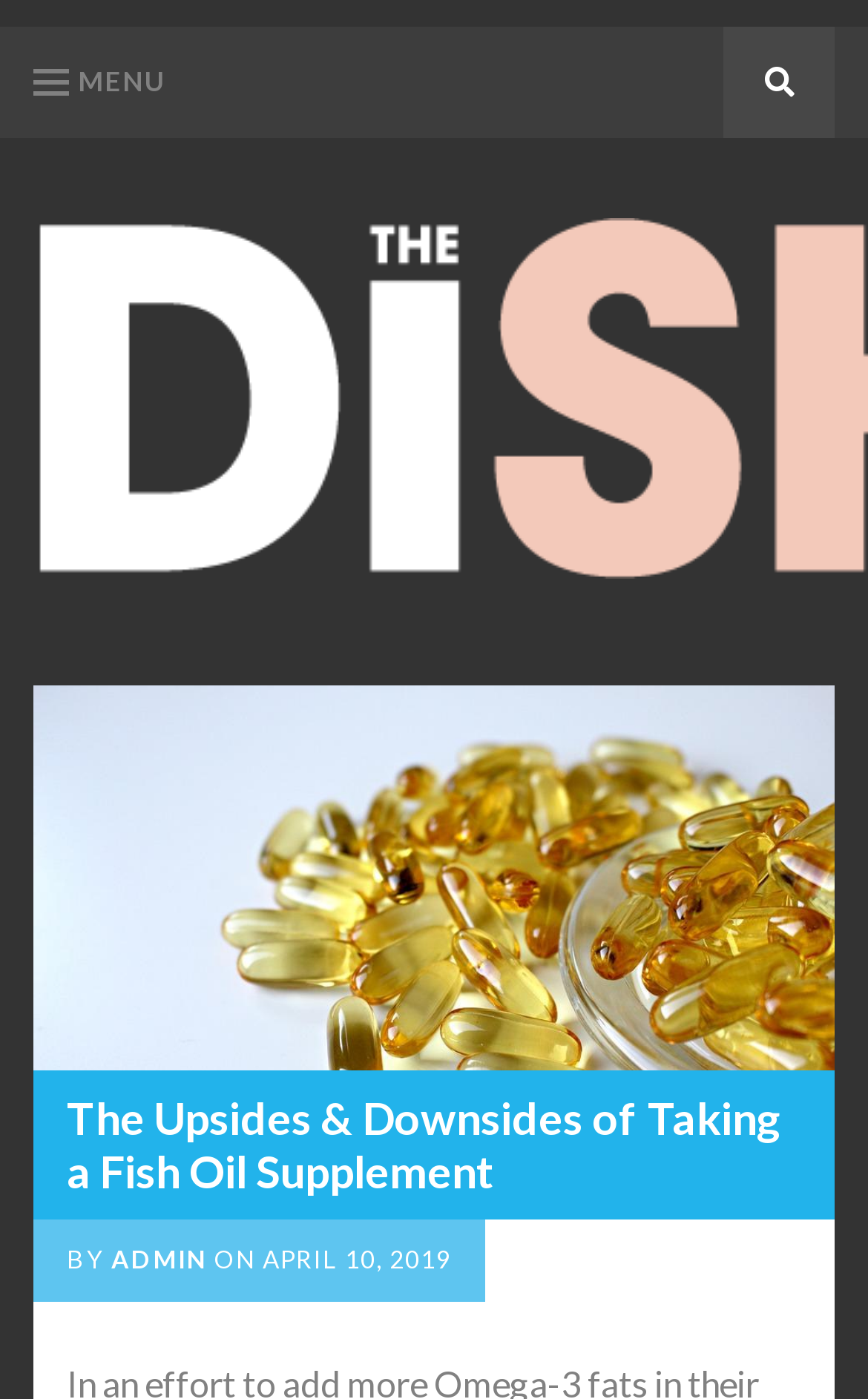Please locate and generate the primary heading on this webpage.

The Upsides & Downsides of Taking a Fish Oil Supplement